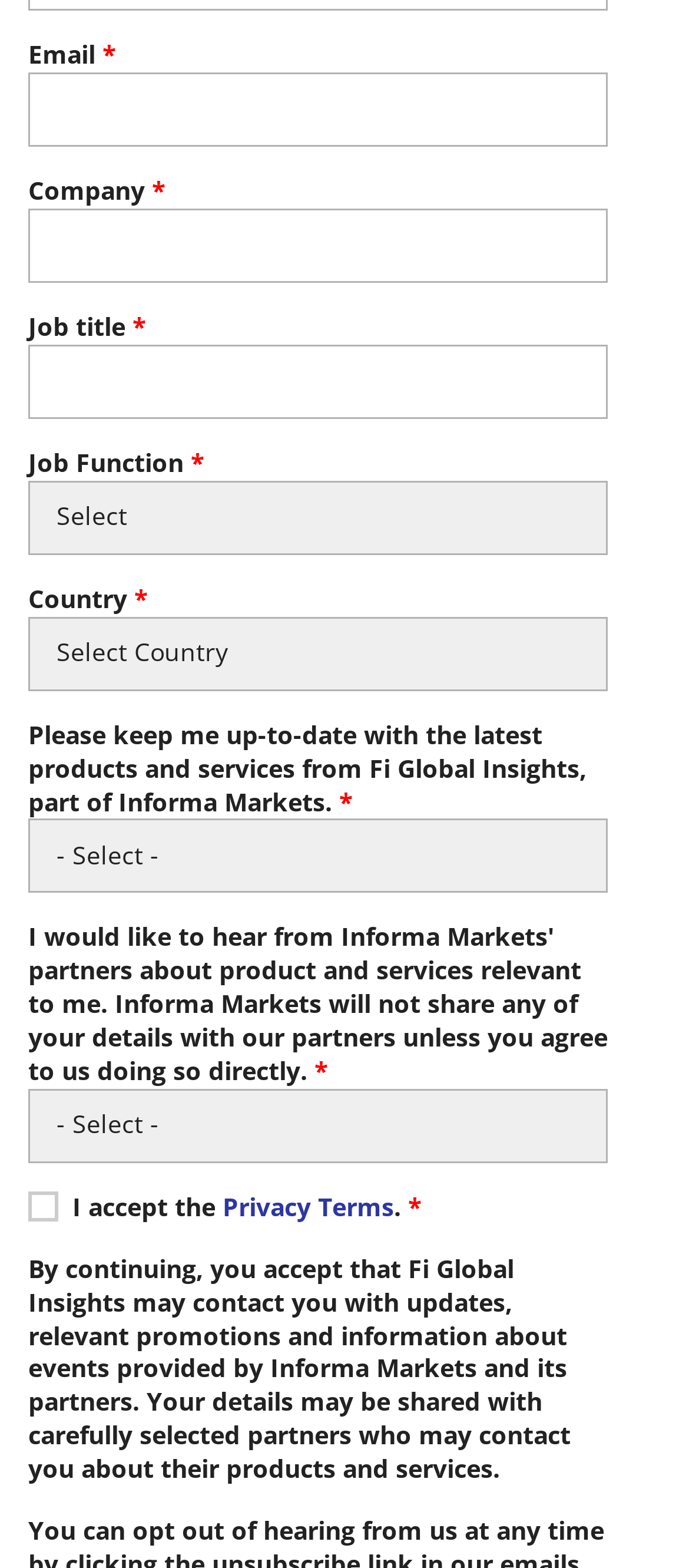Please find the bounding box coordinates in the format (top-left x, top-left y, bottom-right x, bottom-right y) for the given element description. Ensure the coordinates are floating point numbers between 0 and 1. Description: Privacy Terms

[0.323, 0.759, 0.572, 0.78]